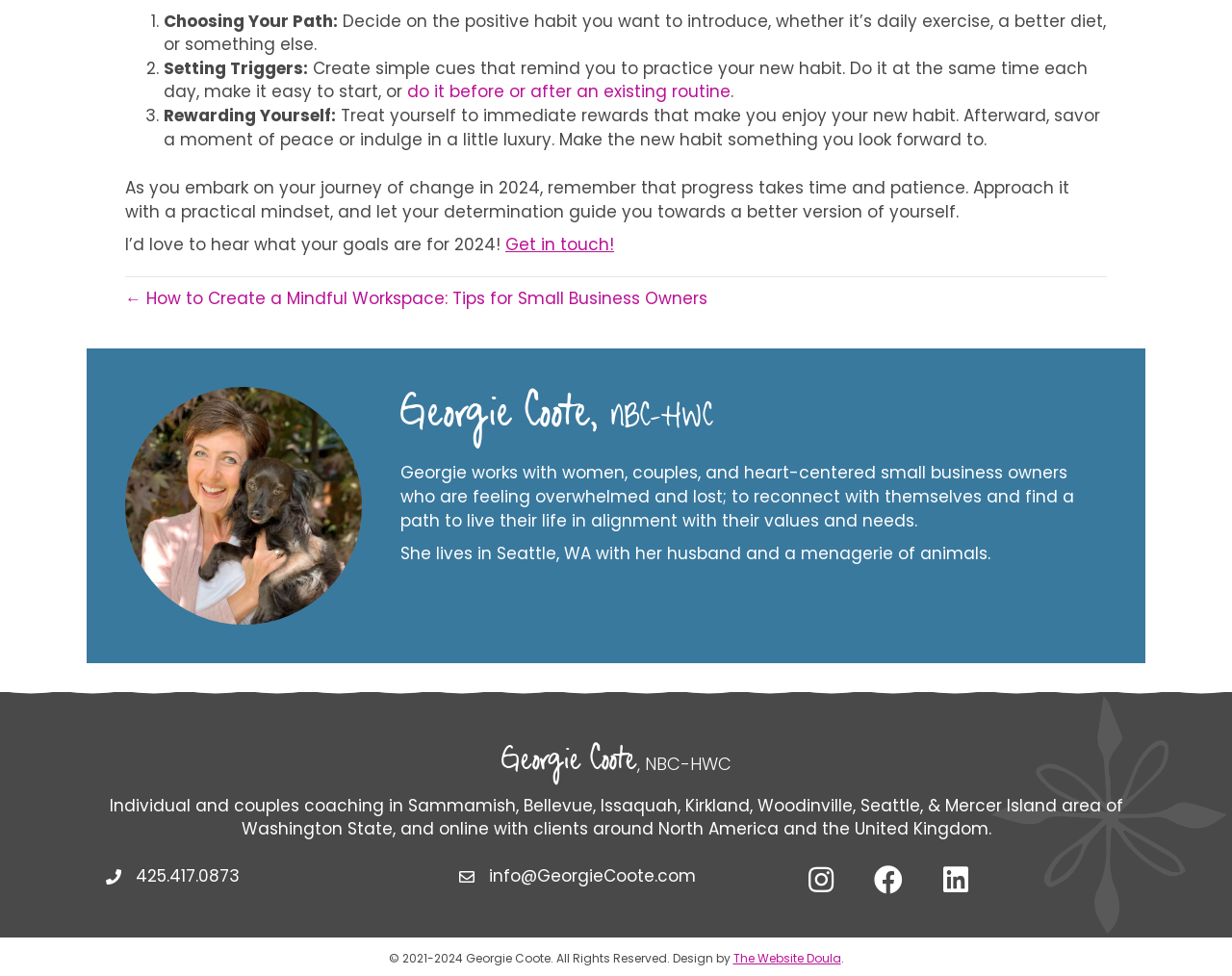Reply to the question with a brief word or phrase: What is the title of the webpage?

Georgie Coote, NBC-HWC